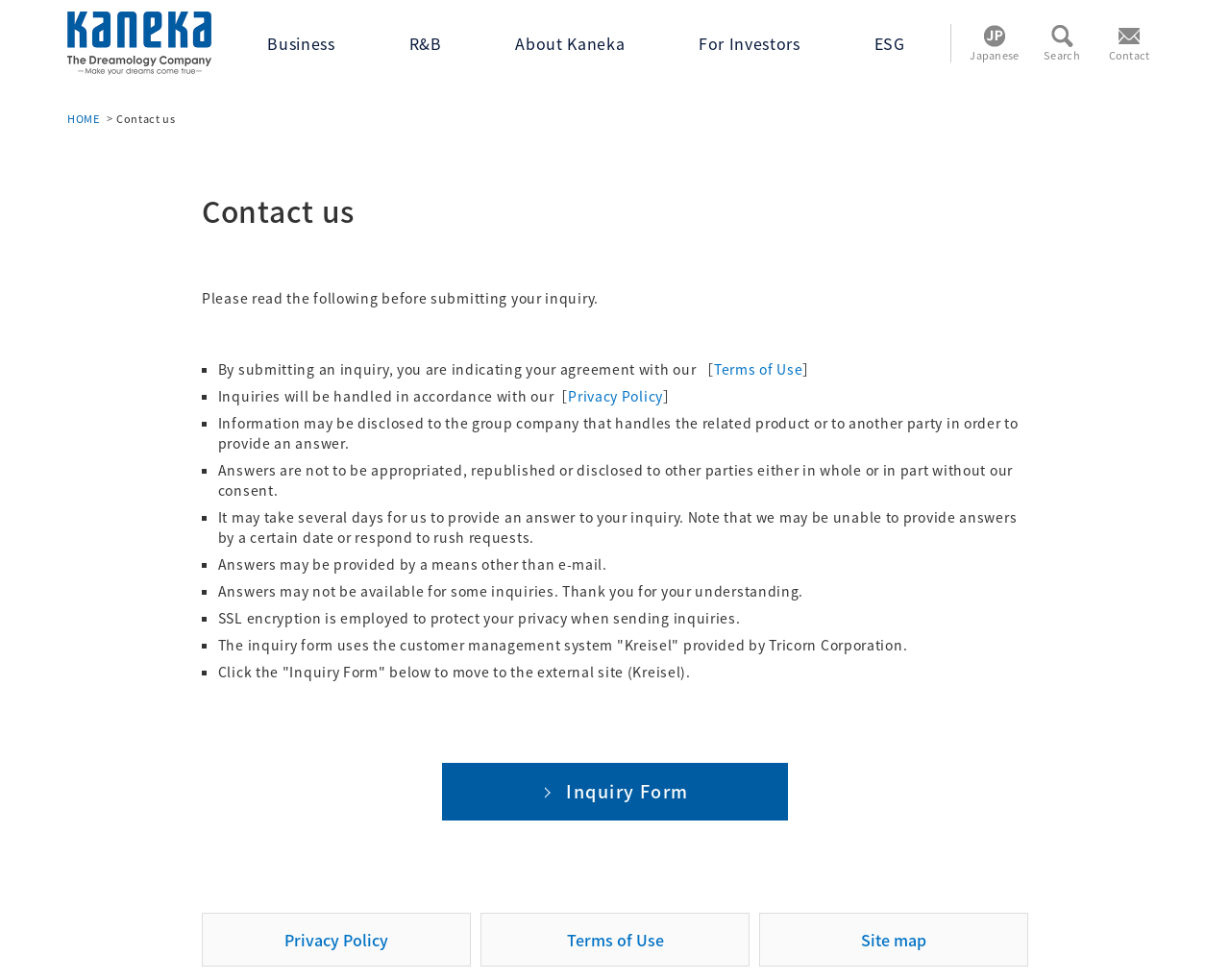Please identify the bounding box coordinates of the element I need to click to follow this instruction: "Click the 'Business' link".

[0.188, 0.0, 0.302, 0.088]